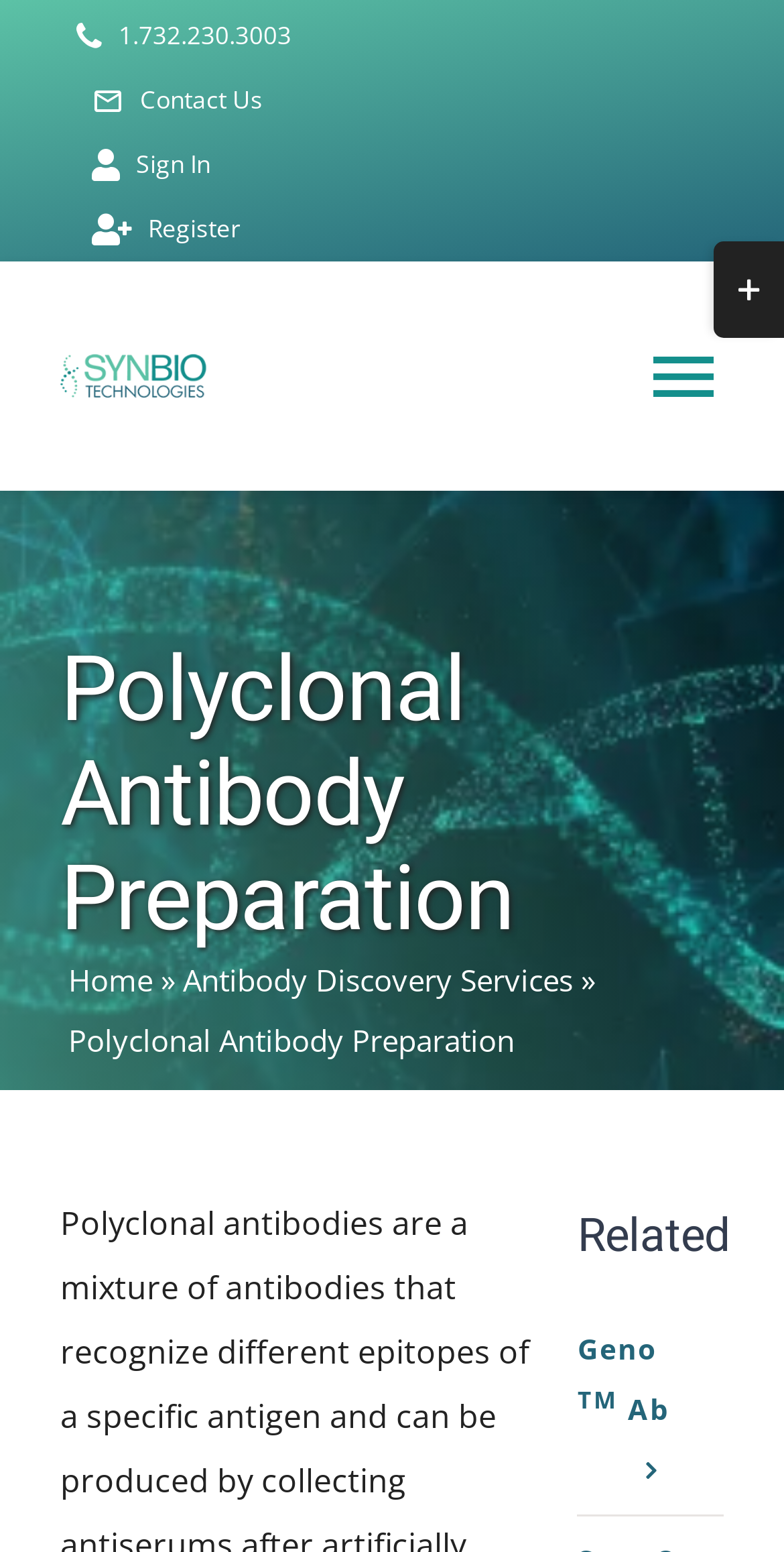Provide the bounding box coordinates for the UI element that is described as: "Antibody Discovery Services".

[0.233, 0.618, 0.731, 0.644]